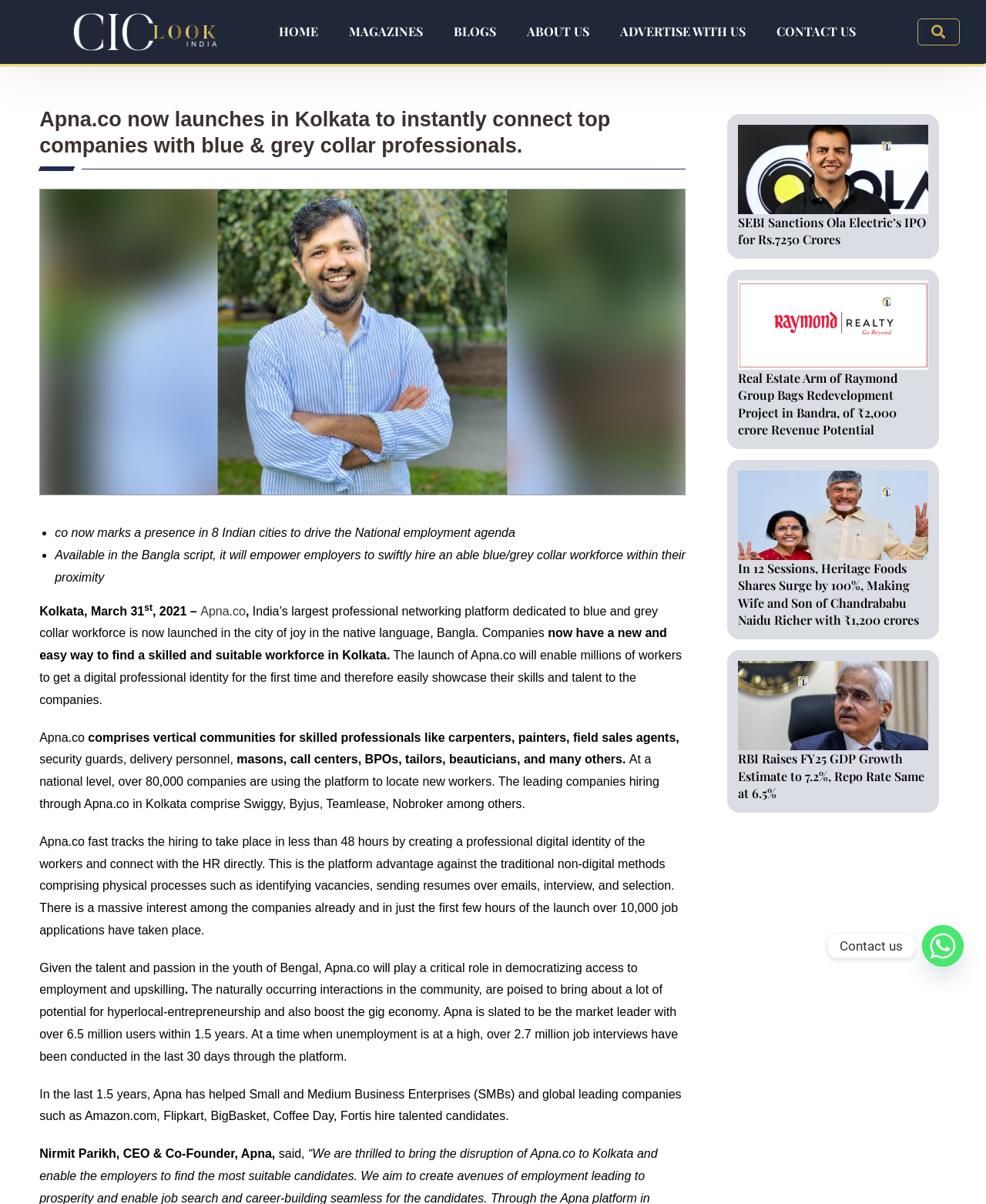Please determine the bounding box coordinates, formatted as (top-left x, top-left y, bottom-right x, bottom-right y), with all values as floating point numbers between 0 and 1. Identify the bounding box of the region described as: alt="Ciolook Logo"

[0.059, 0.0, 0.236, 0.053]